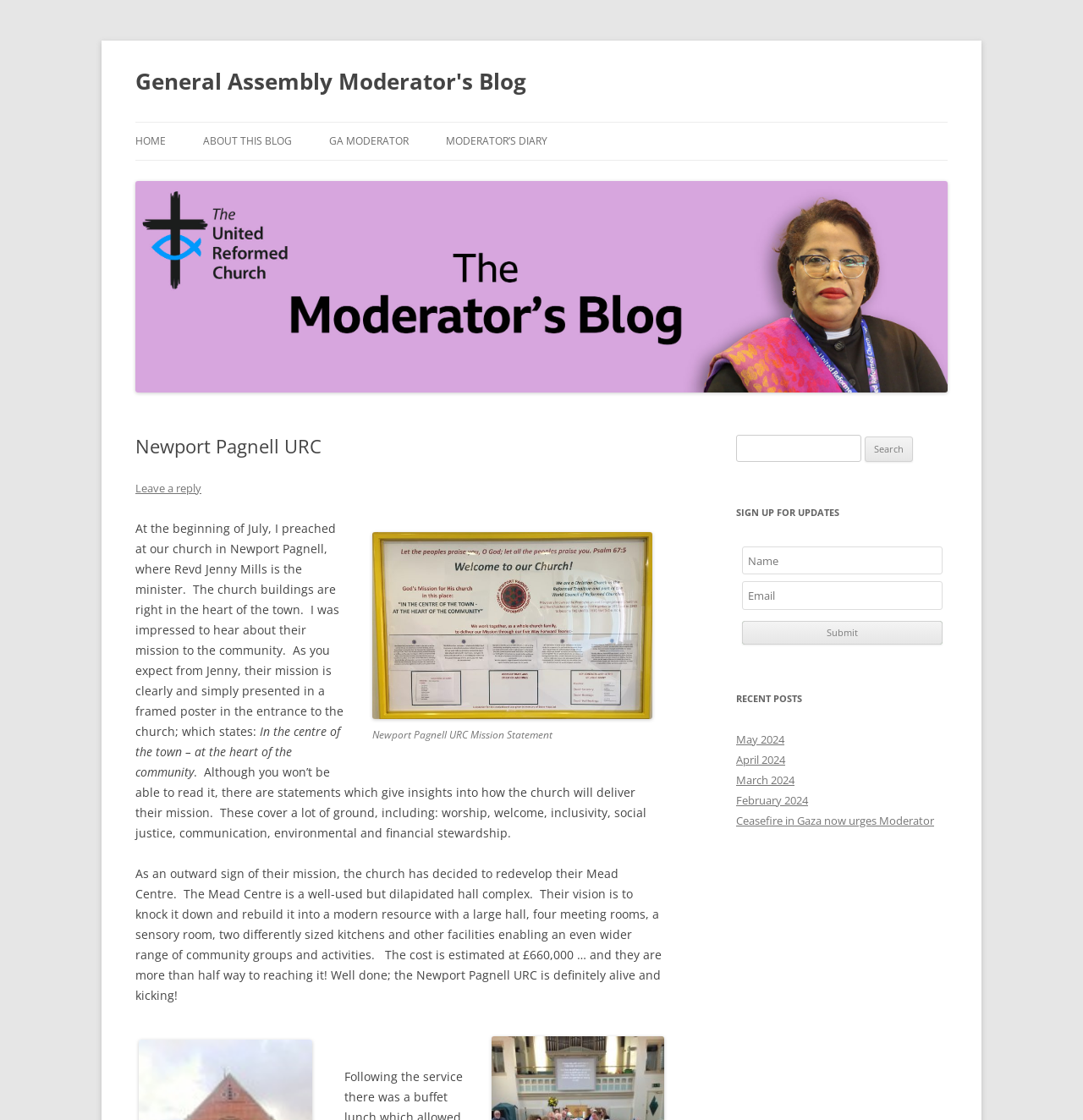Provide a thorough description of the webpage's content and layout.

The webpage is the General Assembly Moderator's Blog of Newport Pagnell URC. At the top, there is a heading with the blog's title, accompanied by a link to the blog. Below this, there is a link to skip to the content. 

On the top-left side, there are five navigation links: 'HOME', 'ABOUT THIS BLOG', 'GA MODERATOR', 'MODERATOR’S DIARY', and another link to the blog. 

Below these links, there is a large image with a header that displays the title "Newport Pagnell URC". To the right of the image, there is a link to leave a reply. Below the image, there is another image with a caption, followed by a mission statement of Newport Pagnell URC. 

The main content of the page is a blog post, which describes the minister's experience preaching at Newport Pagnell URC and their mission to the community. The post includes several paragraphs of text, which discuss the church's mission, its redevelopment plans, and its progress towards achieving its goals.

On the right side of the page, there is a complementary section with several elements. At the top, there is a search bar with a label and a button. Below this, there is a heading "SIGN UP FOR UPDATES" with two text boxes for name and email, and a submit button. Further down, there is a heading "RECENT POSTS" with several links to recent blog posts, organized by month.